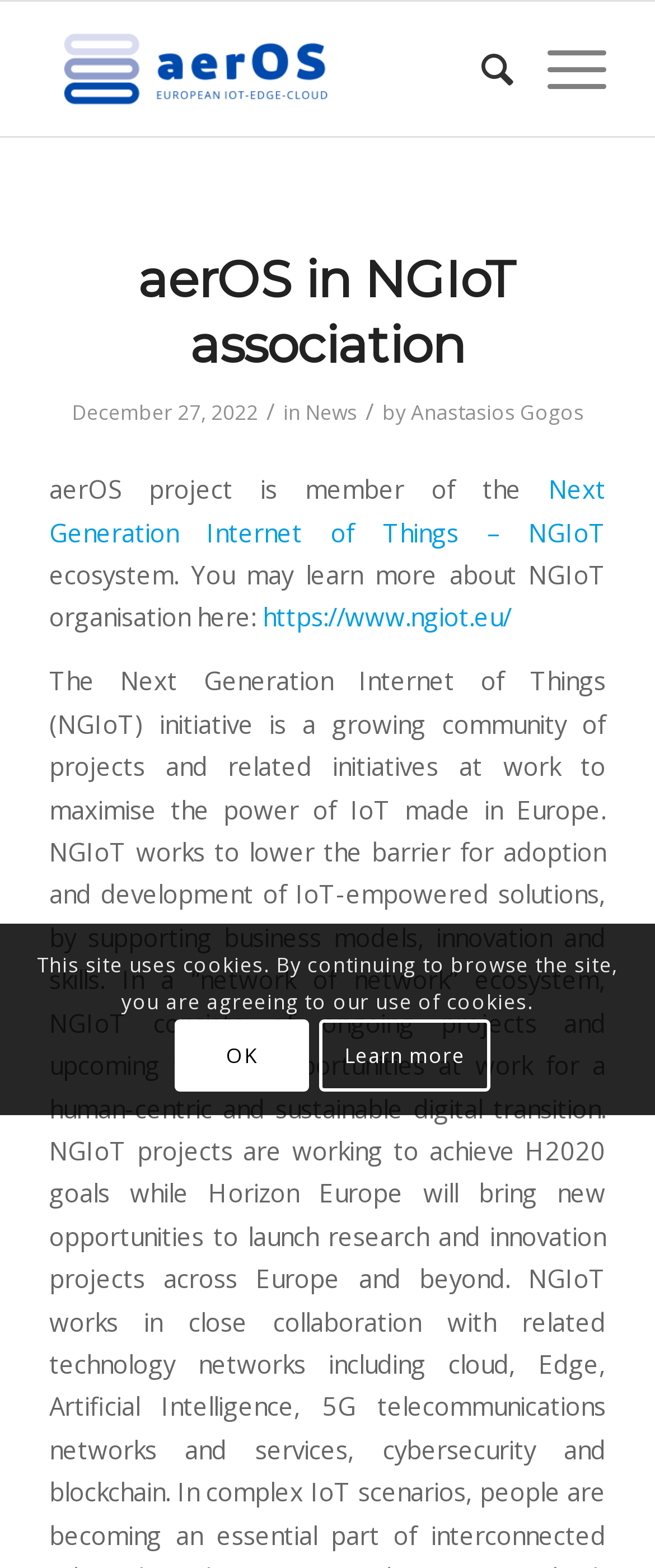Find the bounding box coordinates of the element's region that should be clicked in order to follow the given instruction: "read more about NGIoT". The coordinates should consist of four float numbers between 0 and 1, i.e., [left, top, right, bottom].

[0.075, 0.301, 0.925, 0.35]